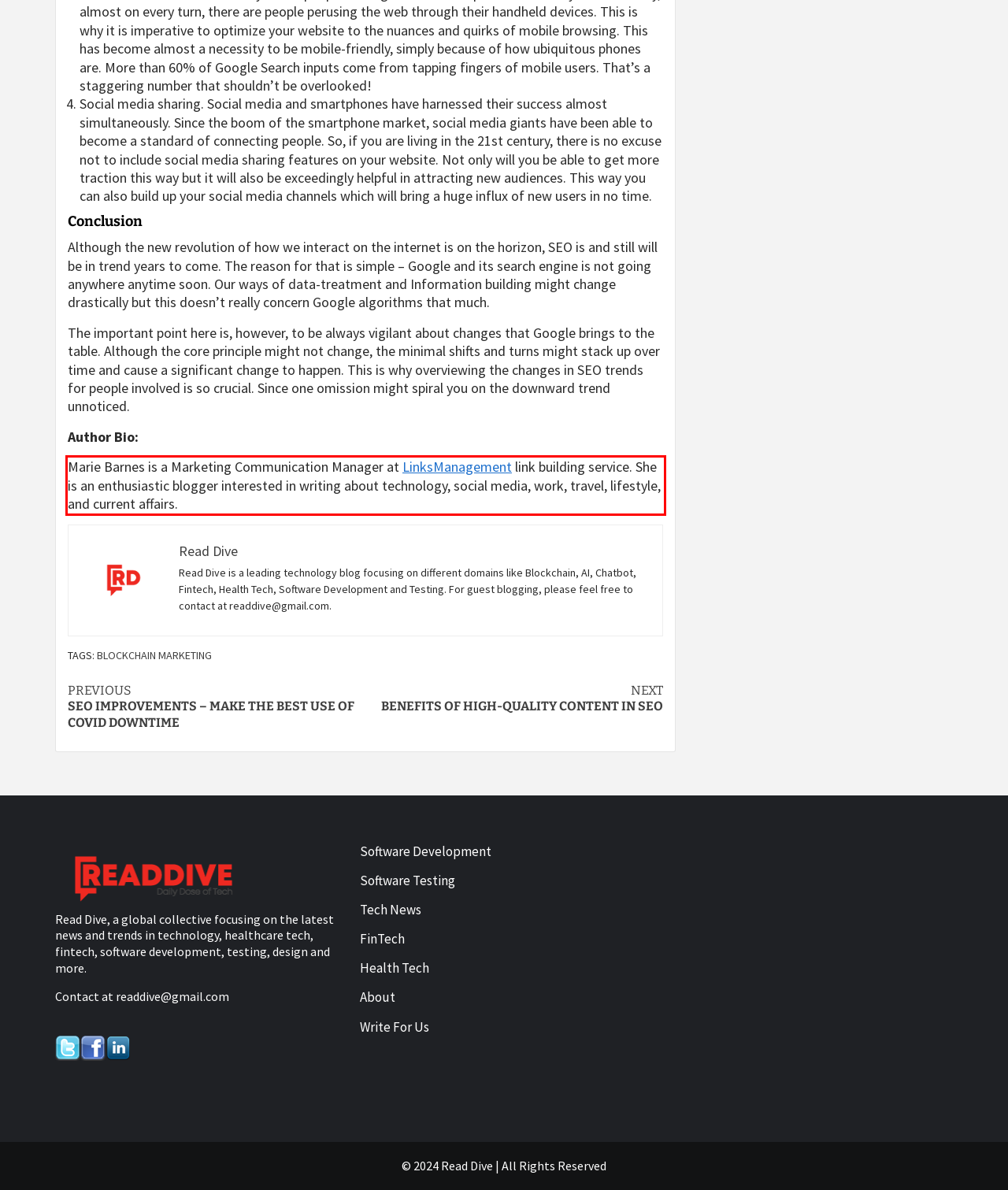Identify the text inside the red bounding box in the provided webpage screenshot and transcribe it.

Marie Barnes is a Marketing Communication Manager at LinksManagement link building service. She is an enthusiastic blogger interested in writing about technology, social media, work, travel, lifestyle, and current affairs.